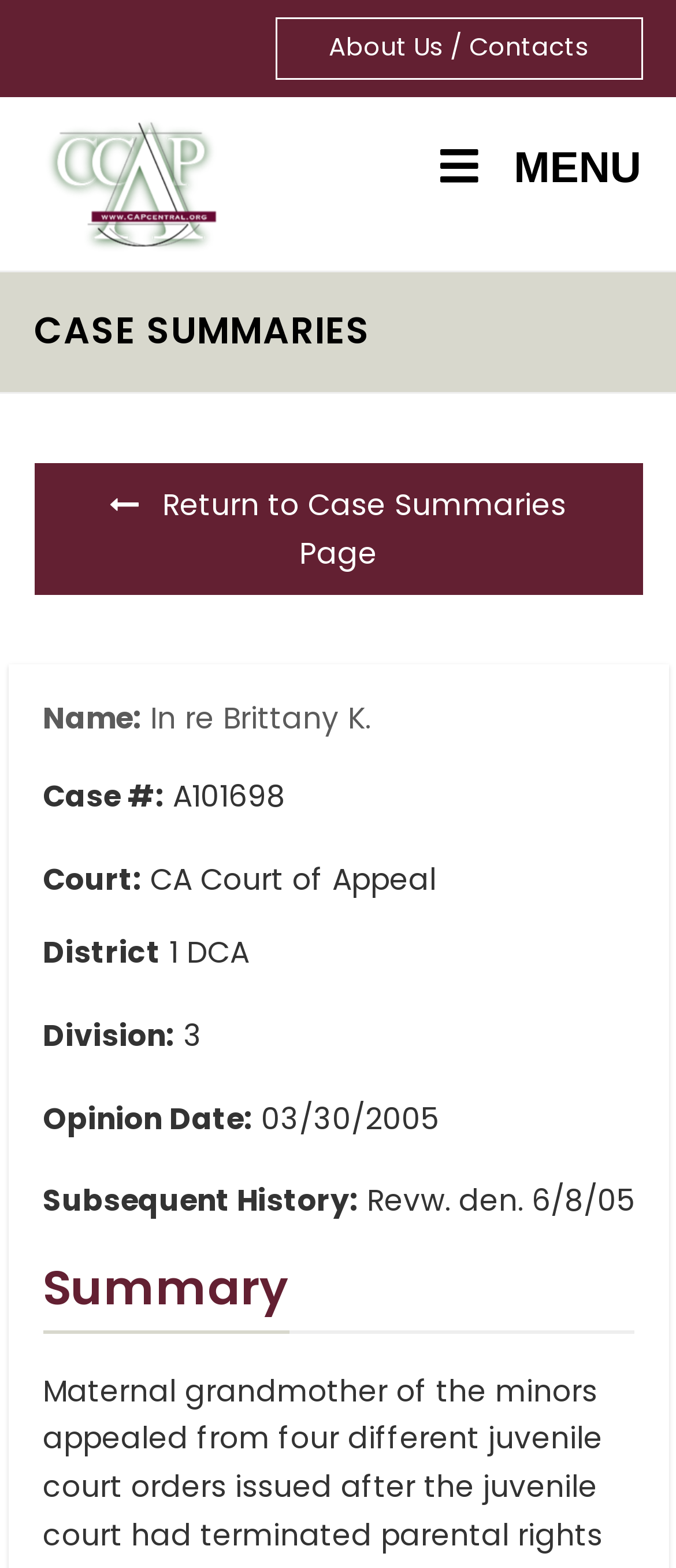What is the case name?
Carefully analyze the image and provide a detailed answer to the question.

I found the case name by looking at the static text element that says 'Name:' and its corresponding value 'In re Brittany K.'.